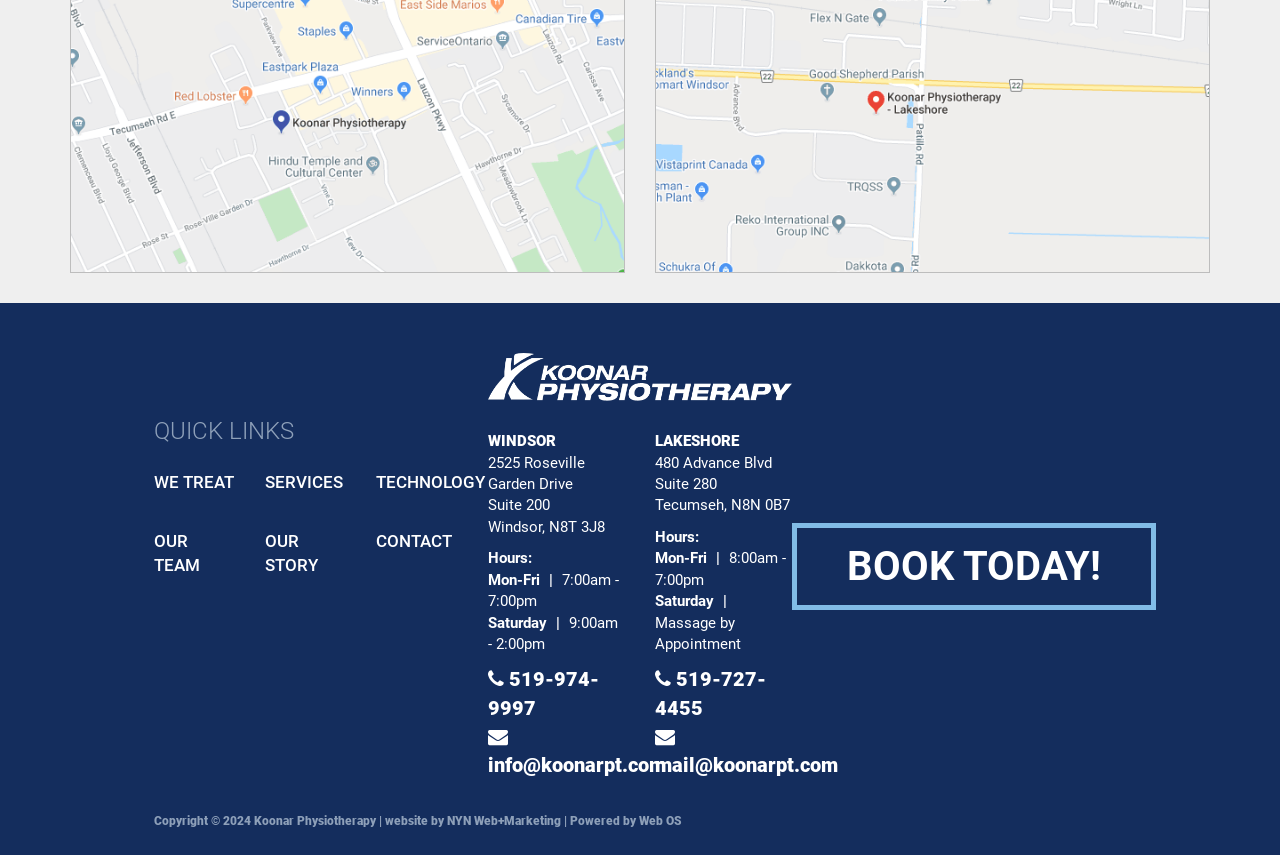Given the webpage screenshot and the description, determine the bounding box coordinates (top-left x, top-left y, bottom-right x, bottom-right y) that define the location of the UI element matching this description: We treat

[0.12, 0.552, 0.182, 0.575]